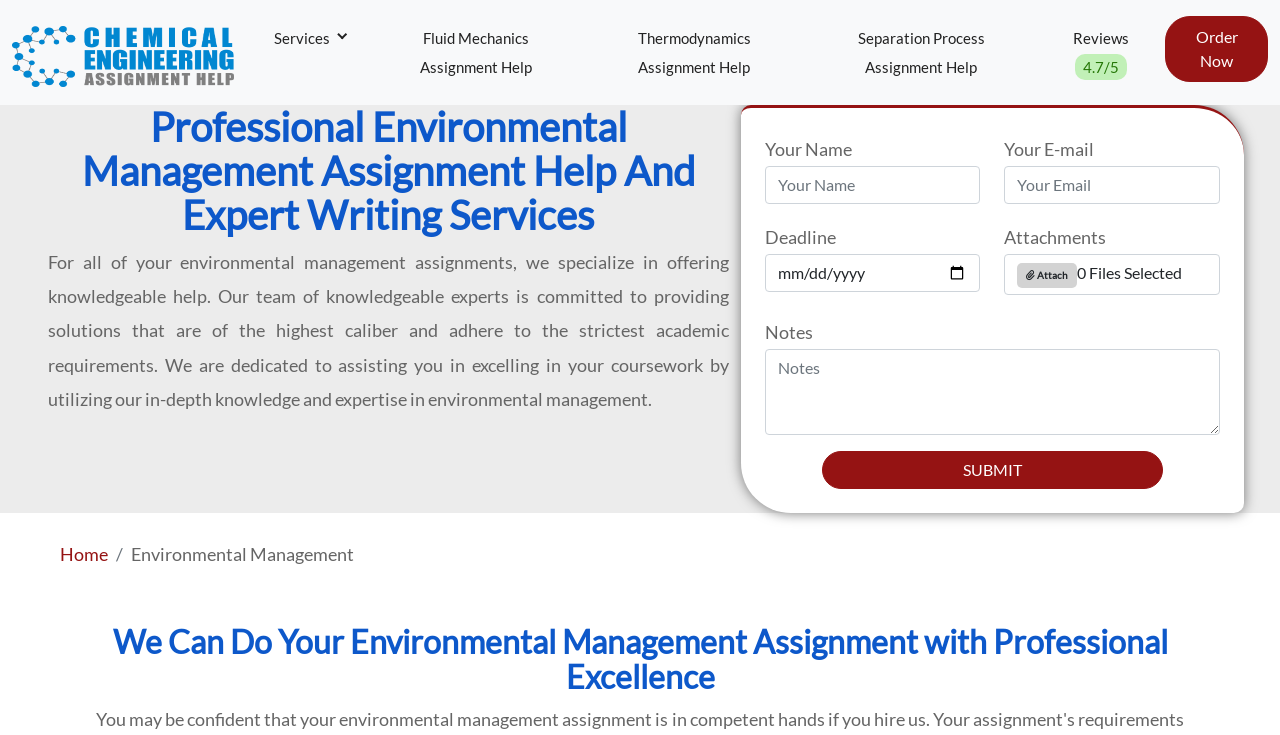Find the primary header on the webpage and provide its text.

Professional Environmental Management Assignment Help And Expert Writing Services